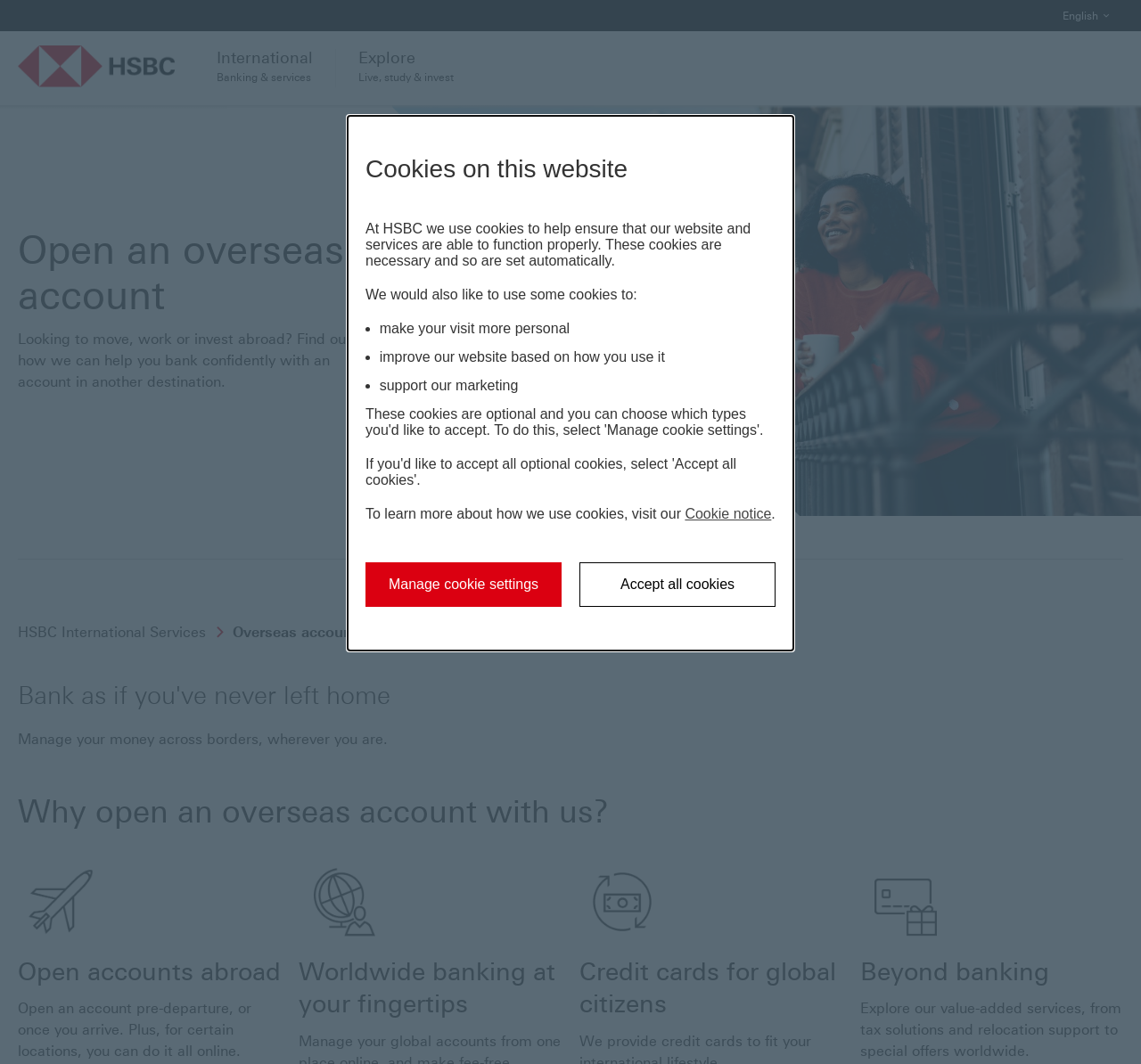Please determine the bounding box coordinates of the section I need to click to accomplish this instruction: "Find a lawyer".

None